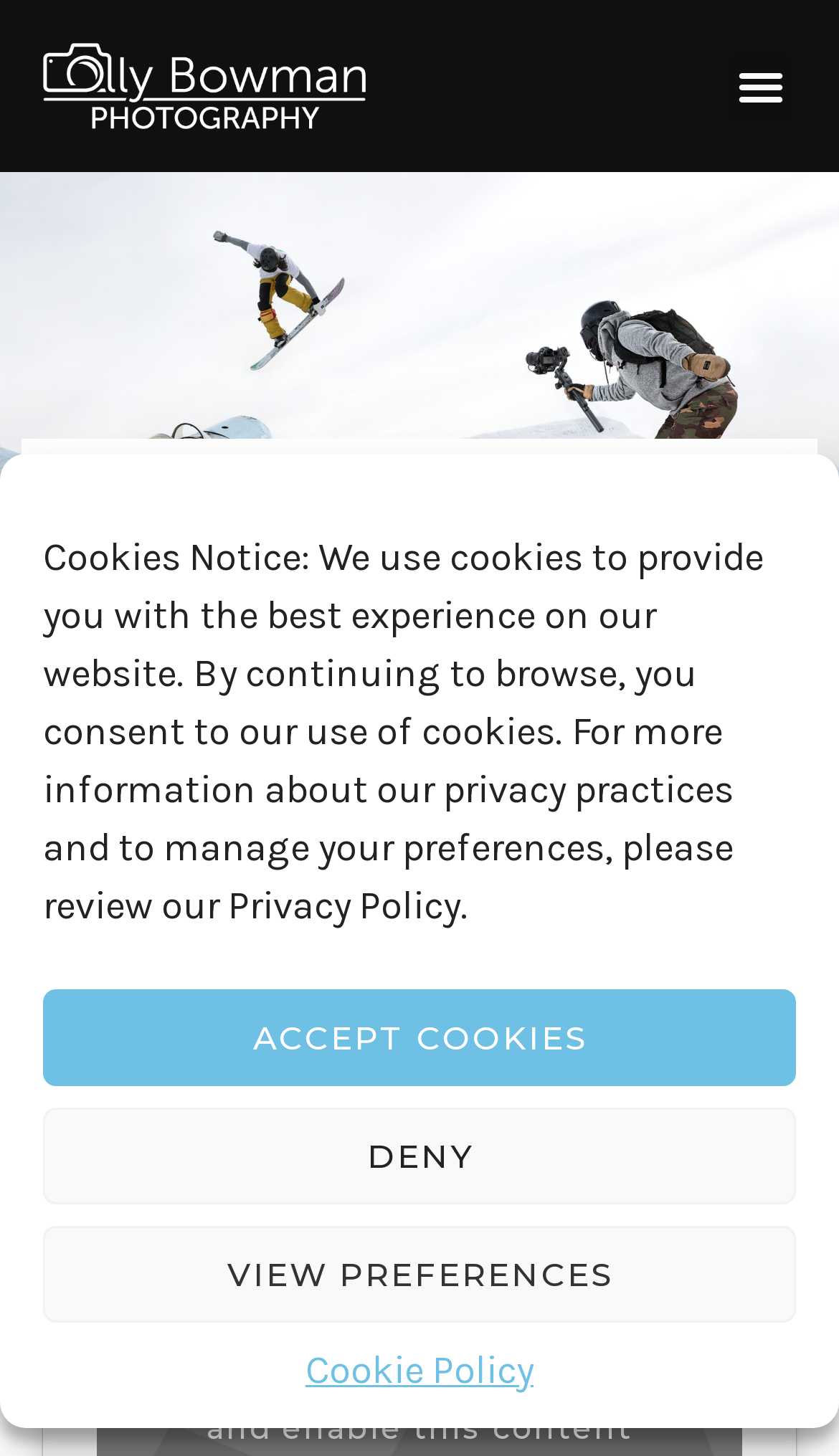Find the main header of the webpage and produce its text content.

DJI RELEASE THE RONIN S